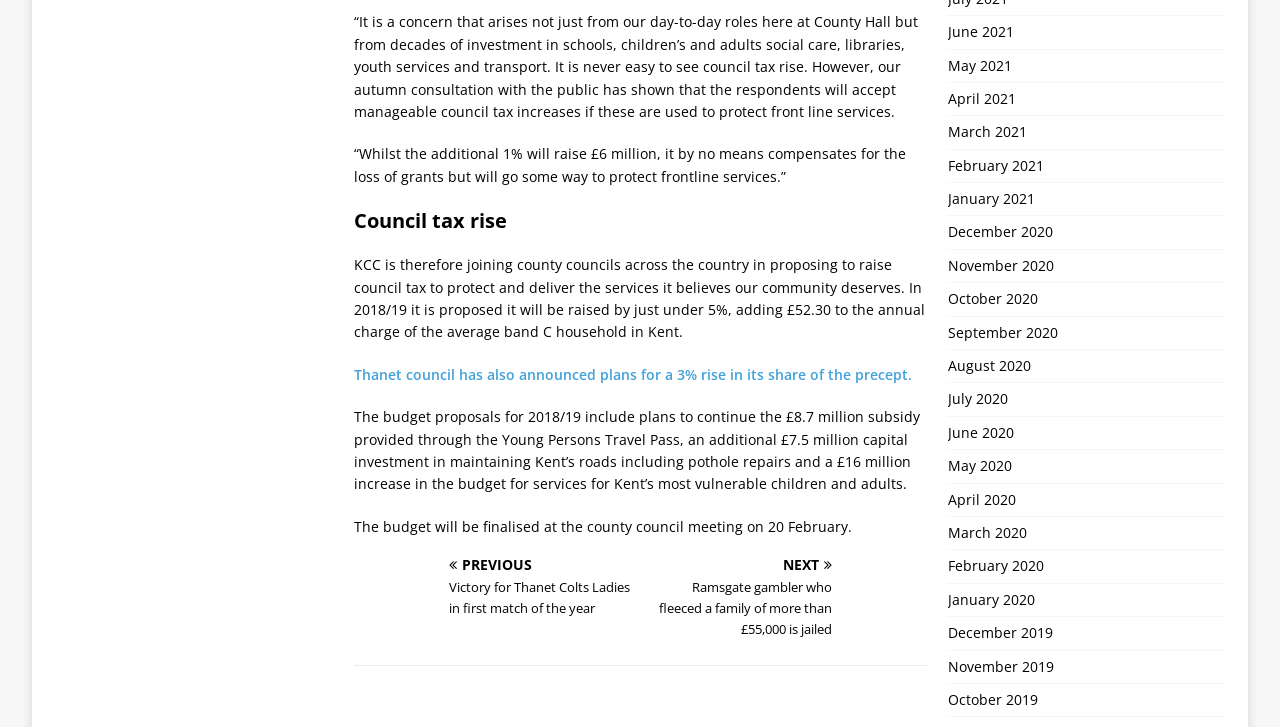Please find the bounding box coordinates of the element that you should click to achieve the following instruction: "Visit Thanet council's webpage". The coordinates should be presented as four float numbers between 0 and 1: [left, top, right, bottom].

[0.277, 0.502, 0.713, 0.528]